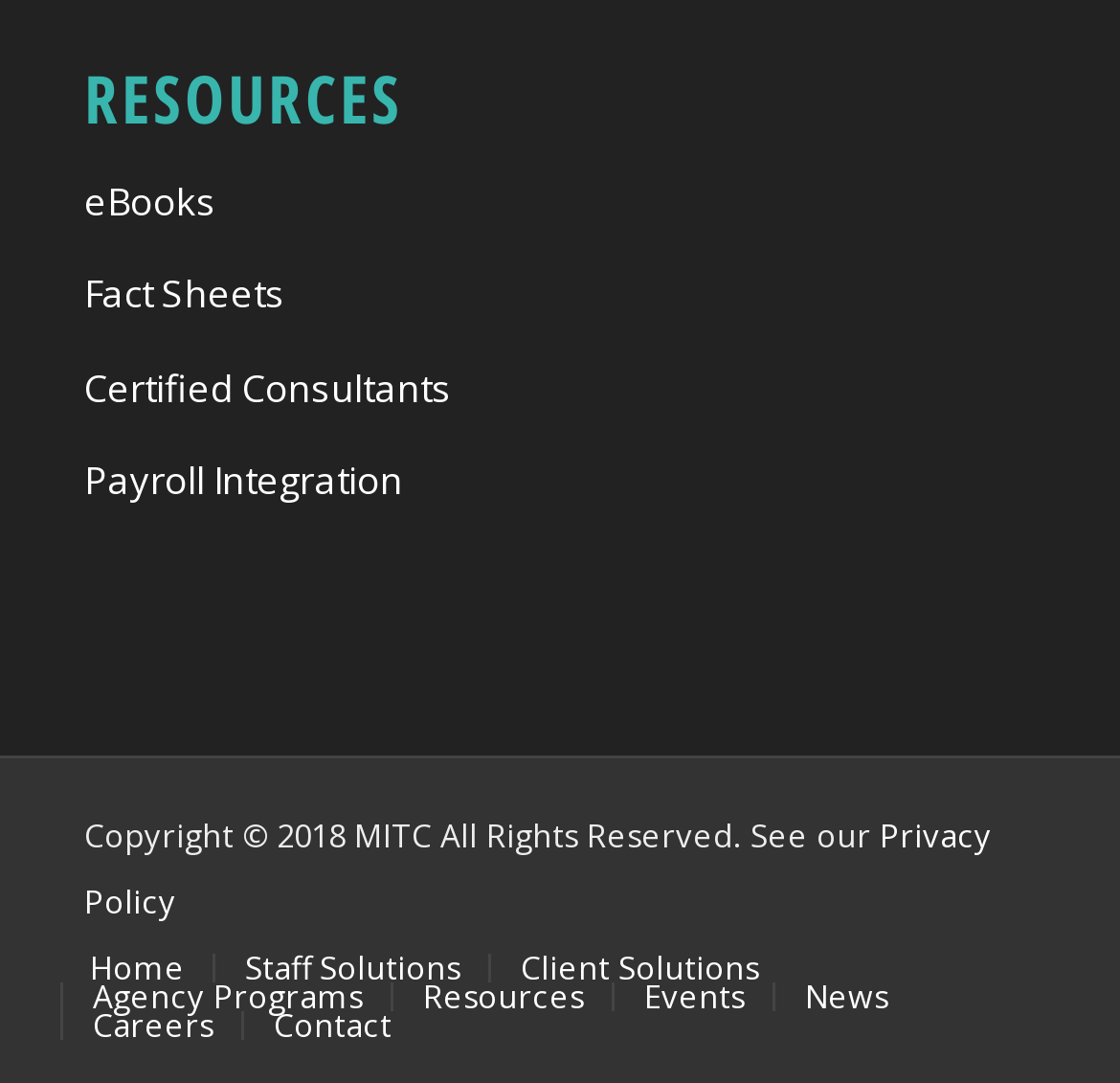Could you specify the bounding box coordinates for the clickable section to complete the following instruction: "go to Resources"?

[0.378, 0.898, 0.521, 0.938]